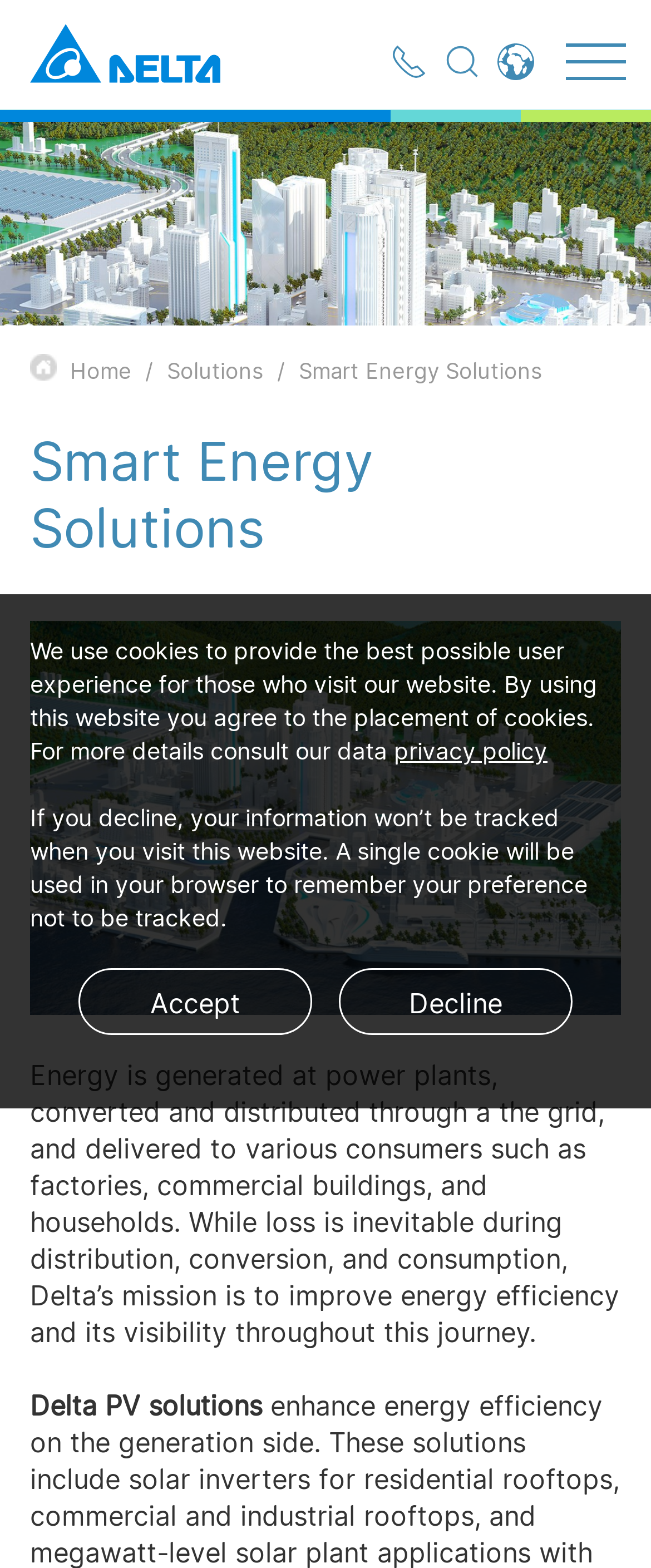Answer the question below in one word or phrase:
What is the position of the 'Solutions' link?

Middle